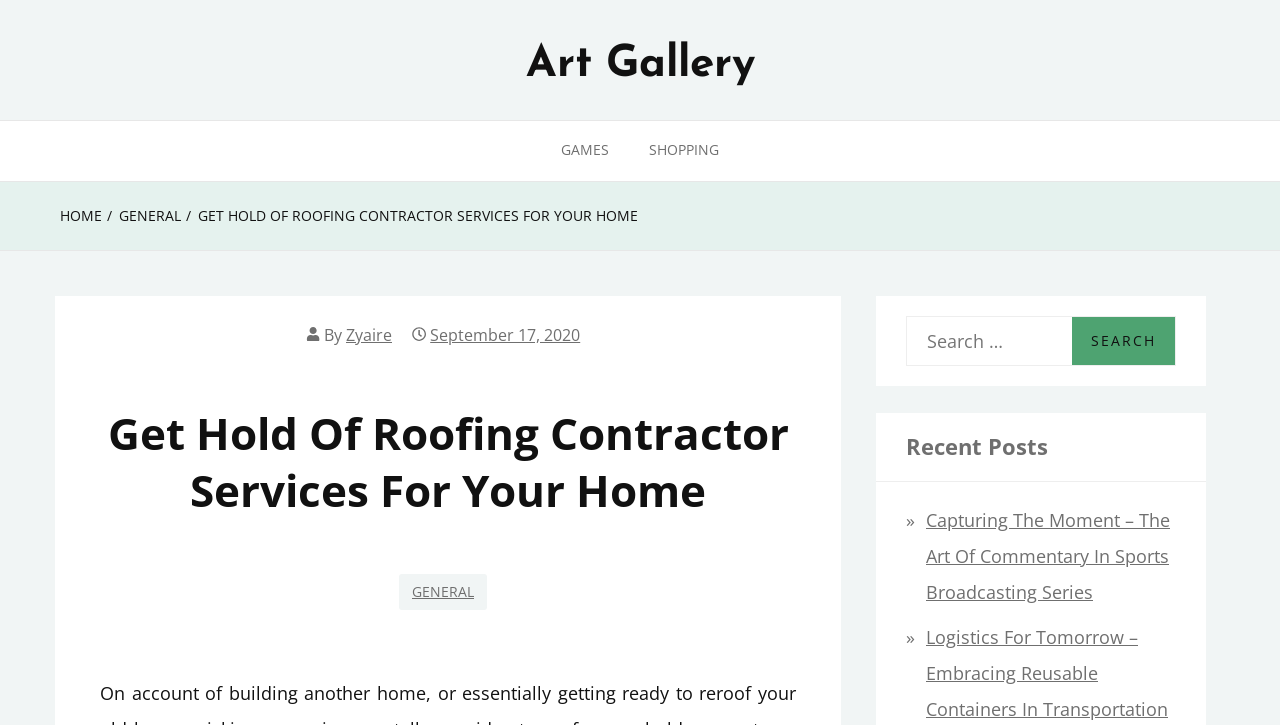Identify the bounding box coordinates of the region that should be clicked to execute the following instruction: "read recent post Capturing The Moment – The Art Of Commentary In Sports Broadcasting Series".

[0.723, 0.701, 0.914, 0.833]